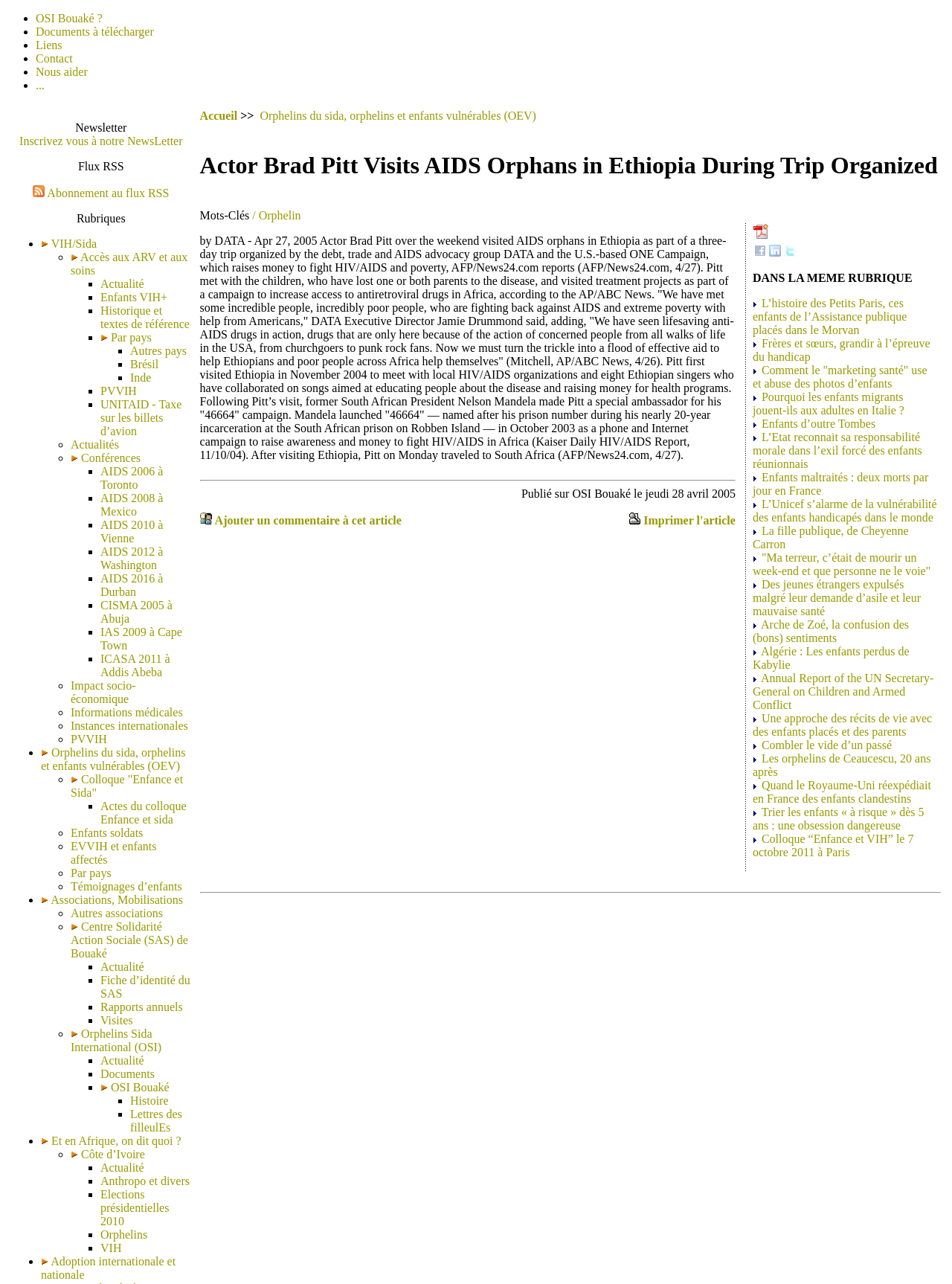Please locate the bounding box coordinates of the element that should be clicked to achieve the given instruction: "Visit the 'VIH/Sida' section".

[0.054, 0.185, 0.102, 0.195]